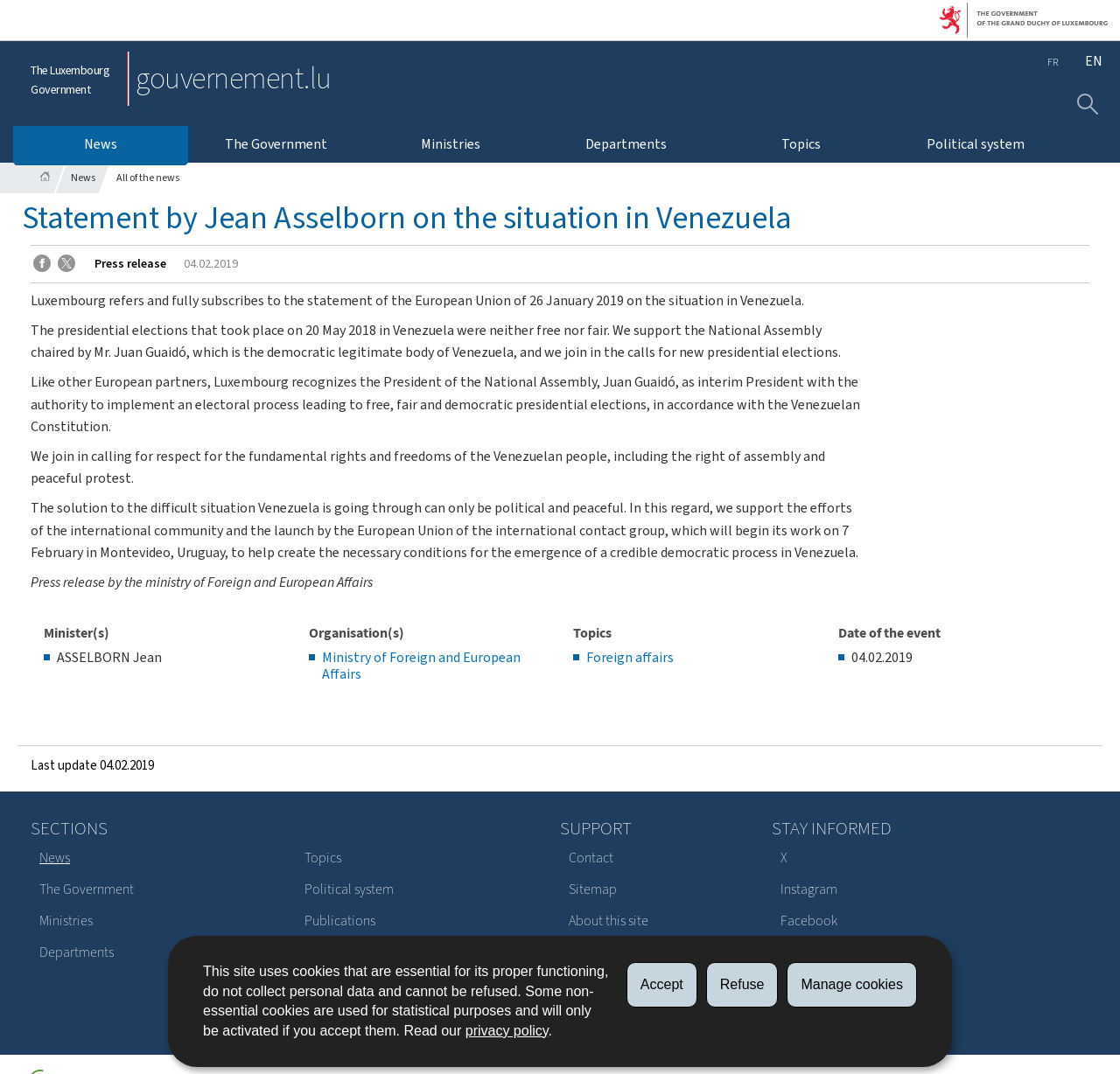Please specify the bounding box coordinates for the clickable region that will help you carry out the instruction: "Search on the website".

[0.95, 0.079, 0.992, 0.117]